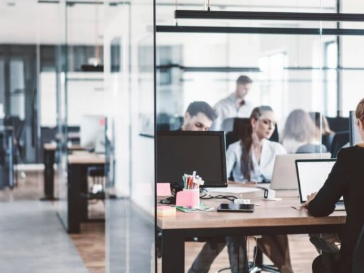Please study the image and answer the question comprehensively:
What is the atmosphere in the office?

The caption describes the office as having a vibrant, energetic ambiance, which is enhanced by the natural light flooding the space and the sleek furnishings, creating an atmosphere that is conducive to productivity and collaboration.